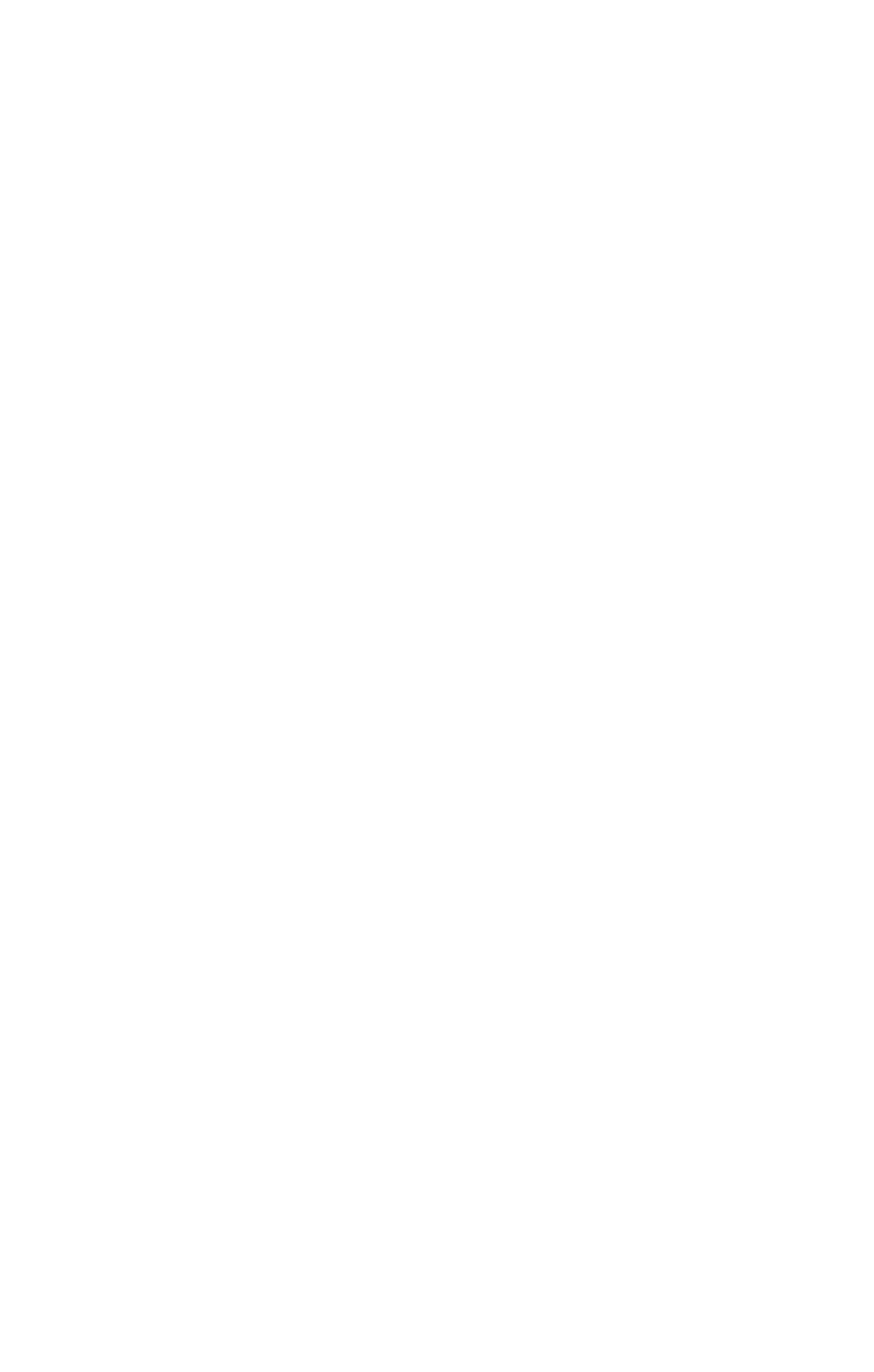Locate the bounding box coordinates of the UI element described by: "info@innofunding.nl". The bounding box coordinates should consist of four float numbers between 0 and 1, i.e., [left, top, right, bottom].

[0.083, 0.966, 0.458, 0.997]